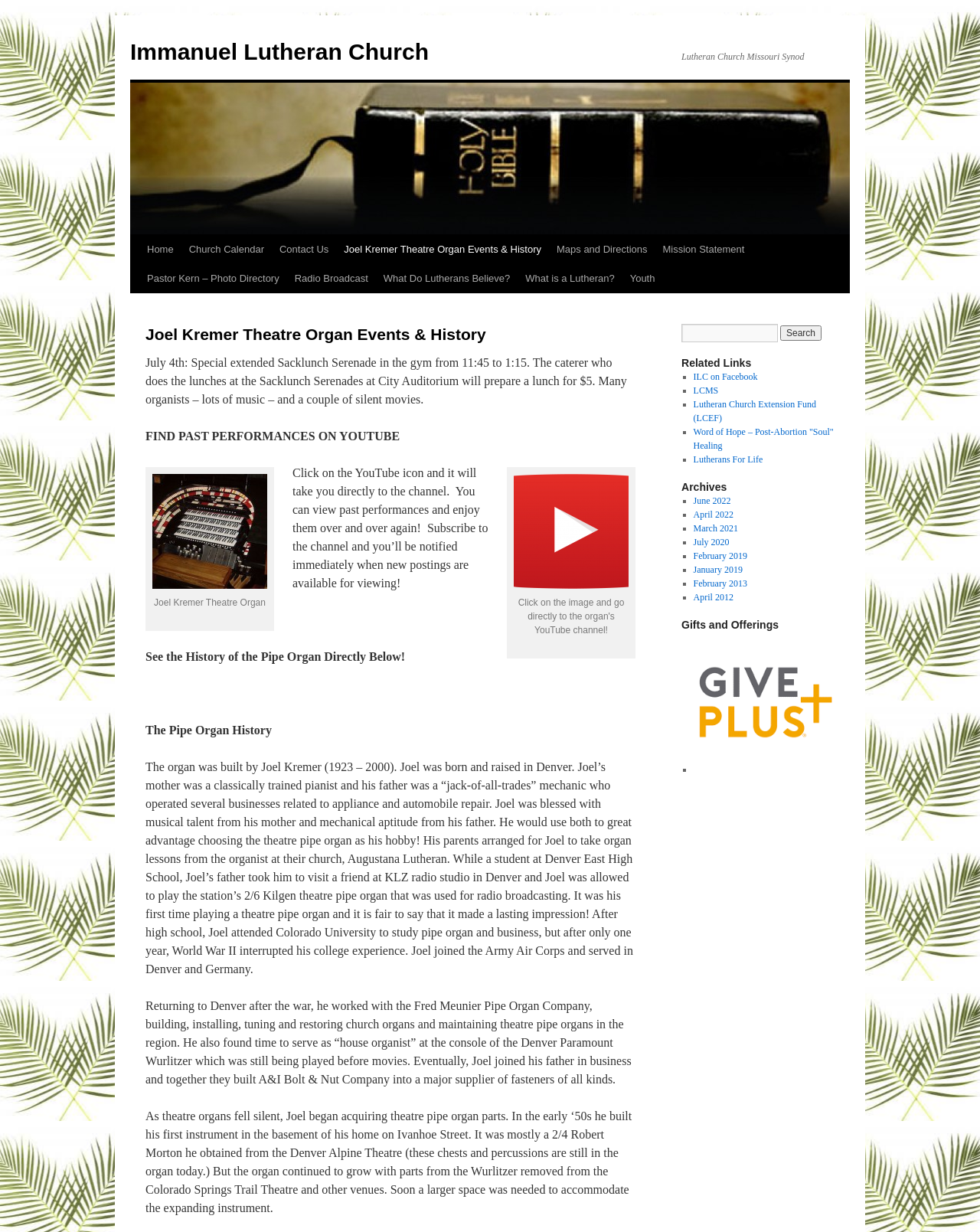Determine the bounding box coordinates of the clickable region to carry out the instruction: "Click on the 'ILC on Facebook' link".

[0.707, 0.301, 0.773, 0.31]